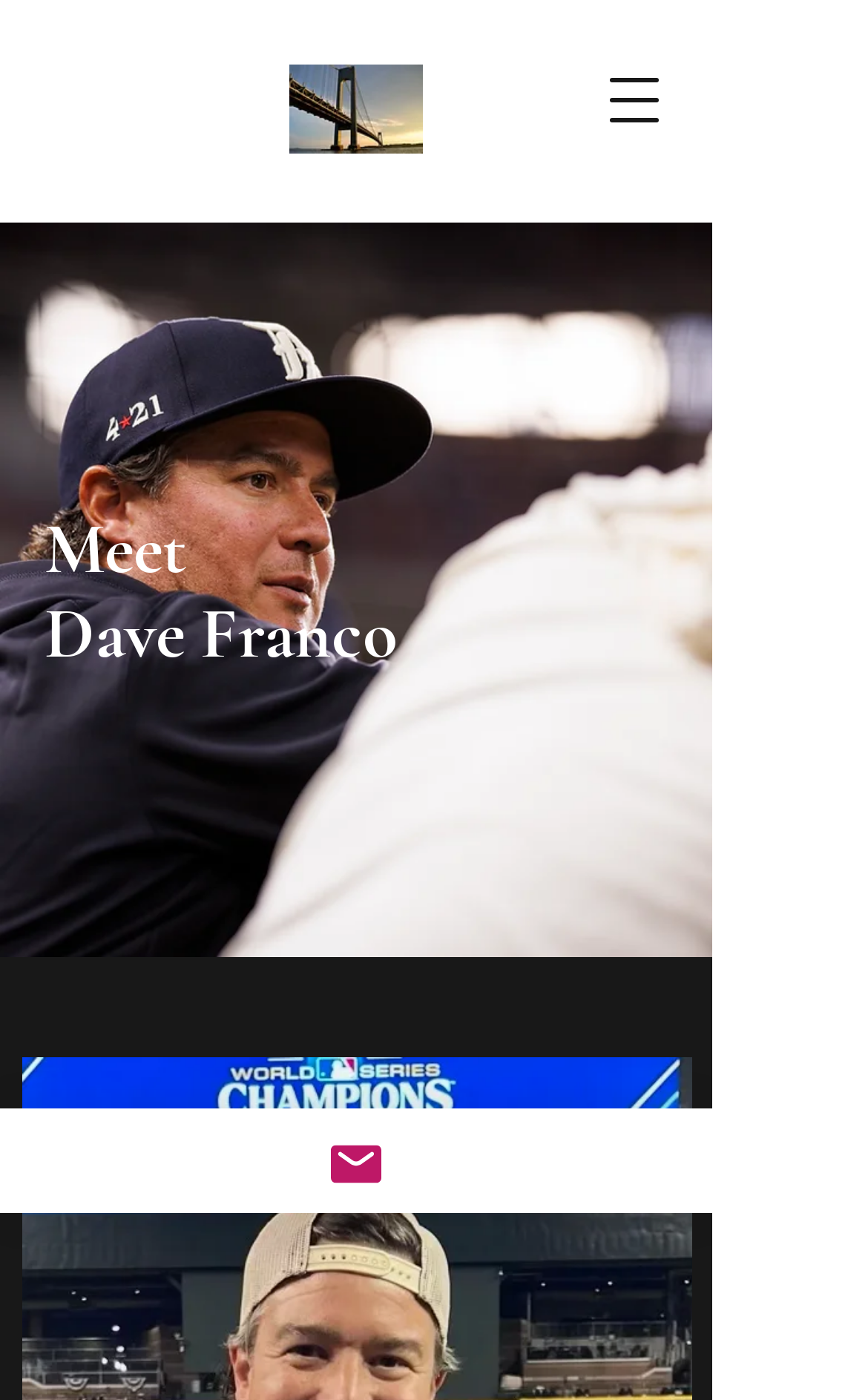What is the name of the person in the heading?
Based on the image, respond with a single word or phrase.

Dave Franco